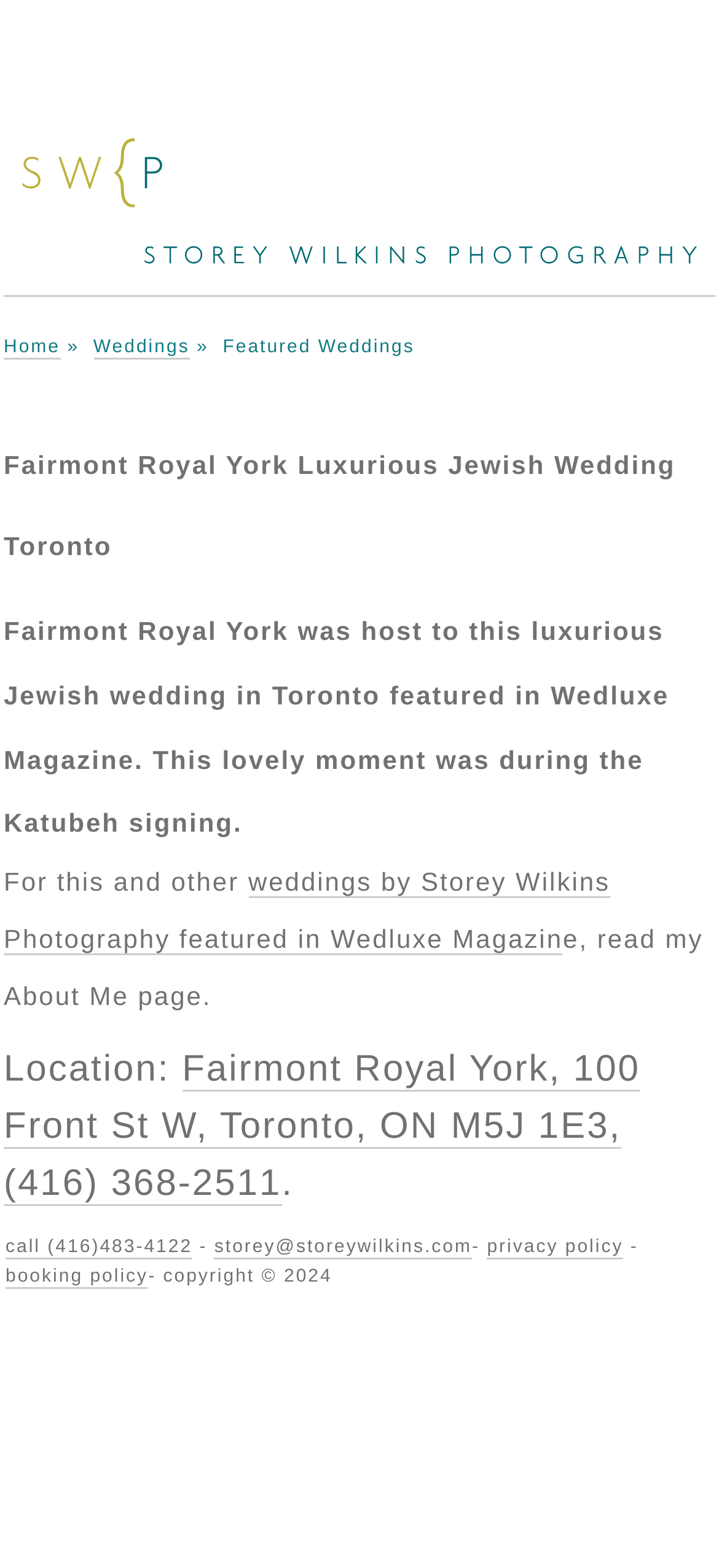Find and provide the bounding box coordinates for the UI element described here: "Weddings". The coordinates should be given as four float numbers between 0 and 1: [left, top, right, bottom].

[0.13, 0.214, 0.264, 0.228]